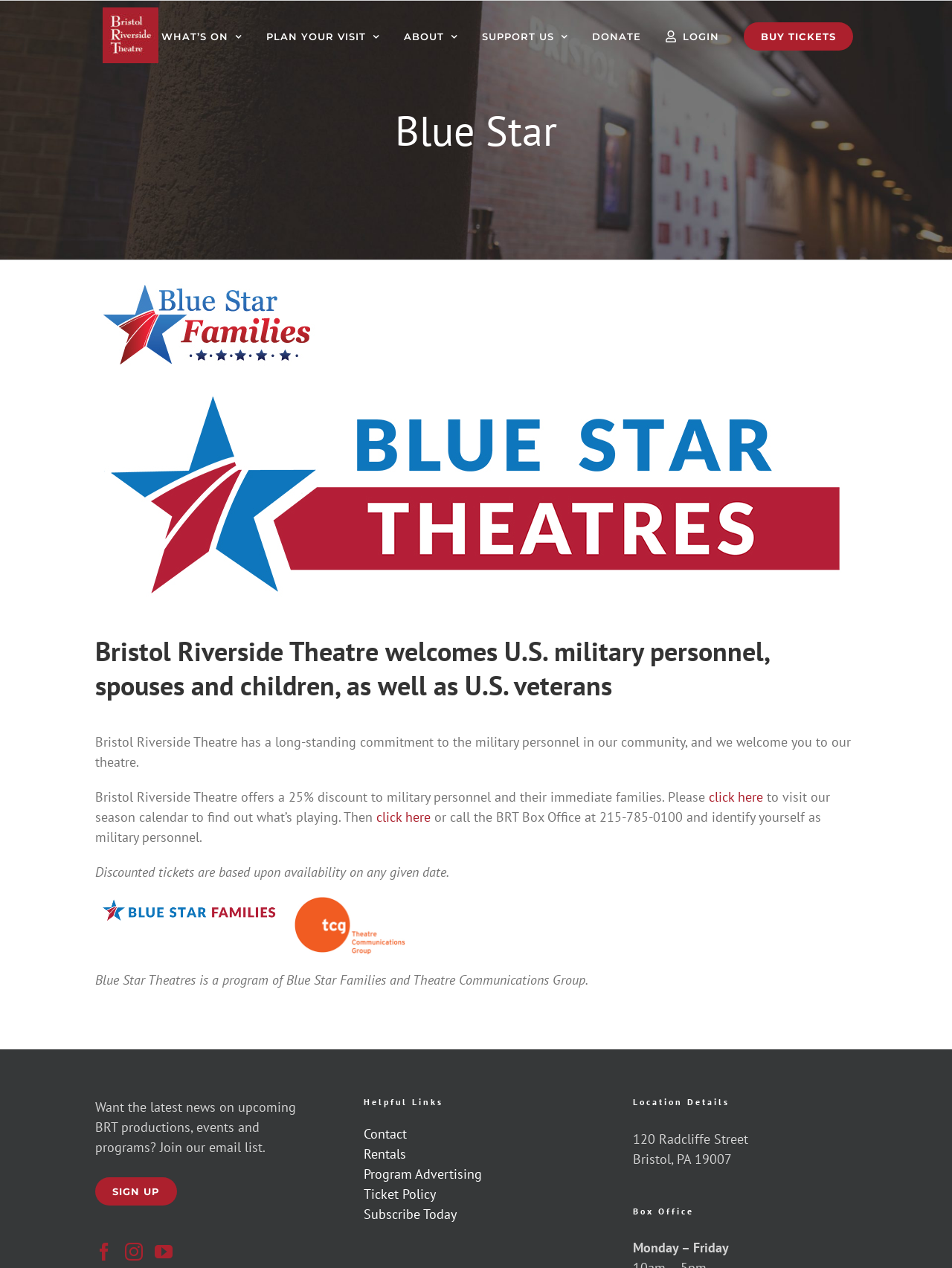Reply to the question with a brief word or phrase: What is the address of the theatre?

120 Radcliffe Street, Bristol, PA 19007